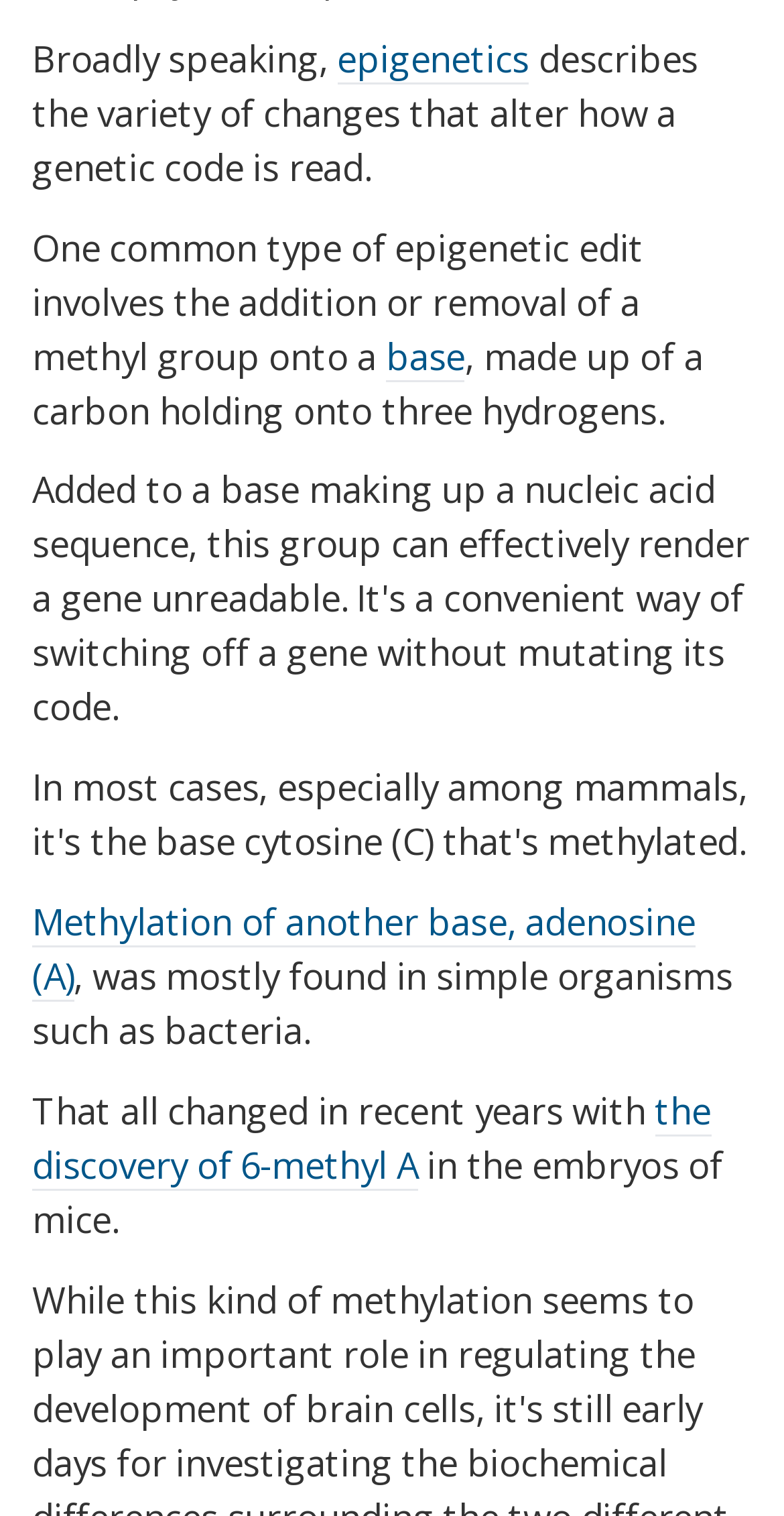Where was 6-methyl A discovered?
Use the image to answer the question with a single word or phrase.

Embryos of mice